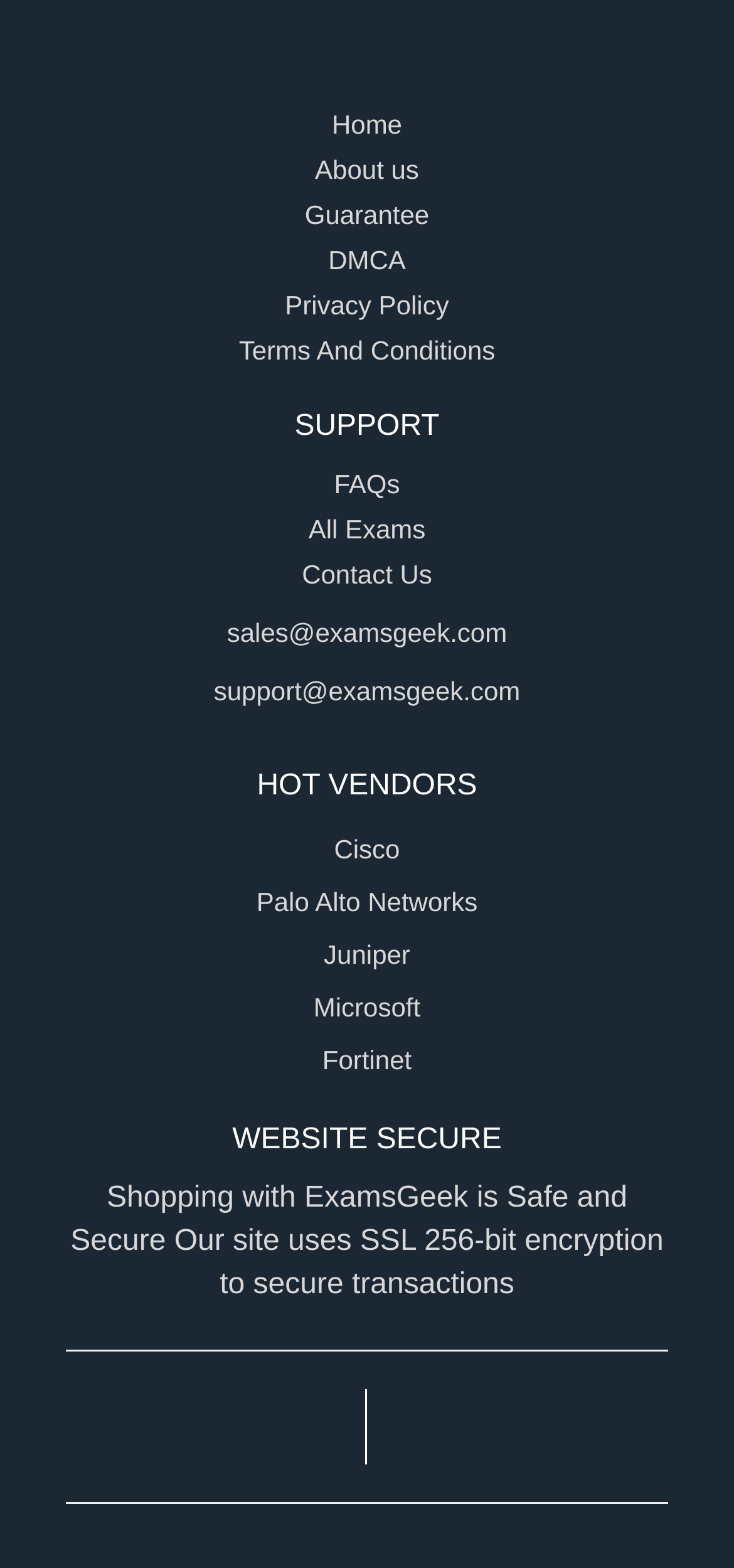How many hot vendors are listed?
Respond with a short answer, either a single word or a phrase, based on the image.

5